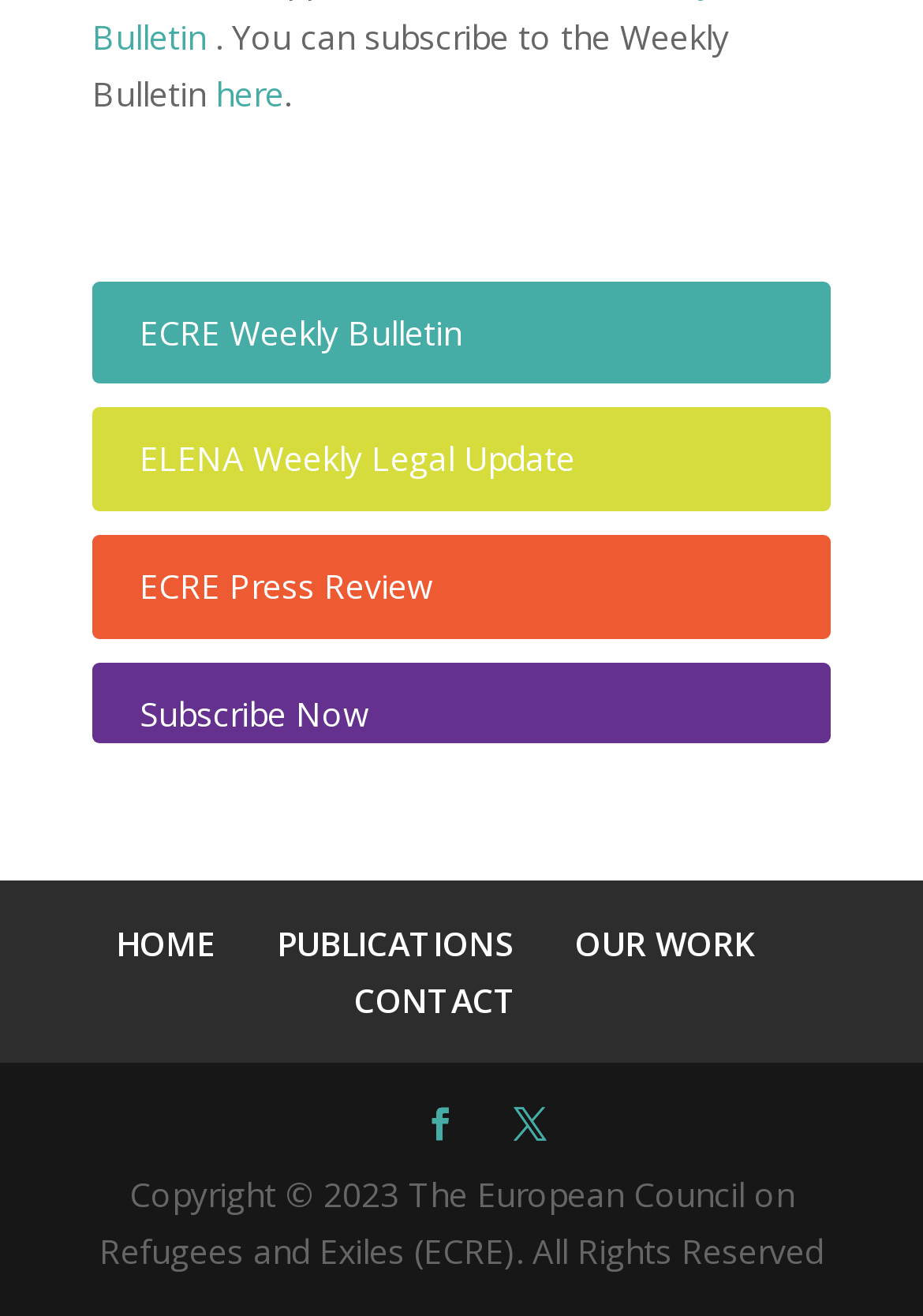Please find the bounding box coordinates of the section that needs to be clicked to achieve this instruction: "Go to HOME page".

[0.126, 0.699, 0.233, 0.734]